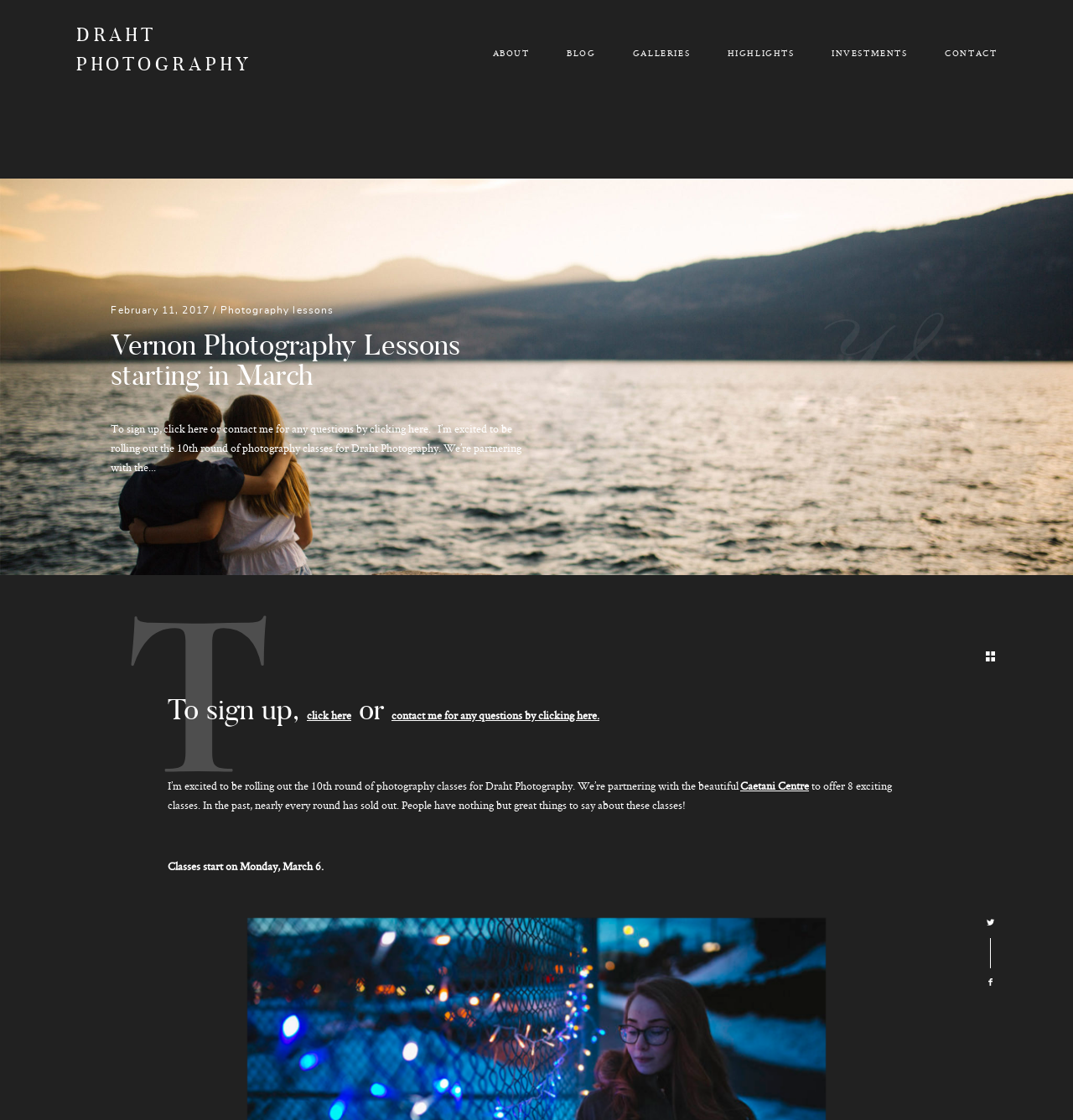Determine the bounding box coordinates for the area that needs to be clicked to fulfill this task: "Click on BLOG". The coordinates must be given as four float numbers between 0 and 1, i.e., [left, top, right, bottom].

[0.528, 0.04, 0.555, 0.055]